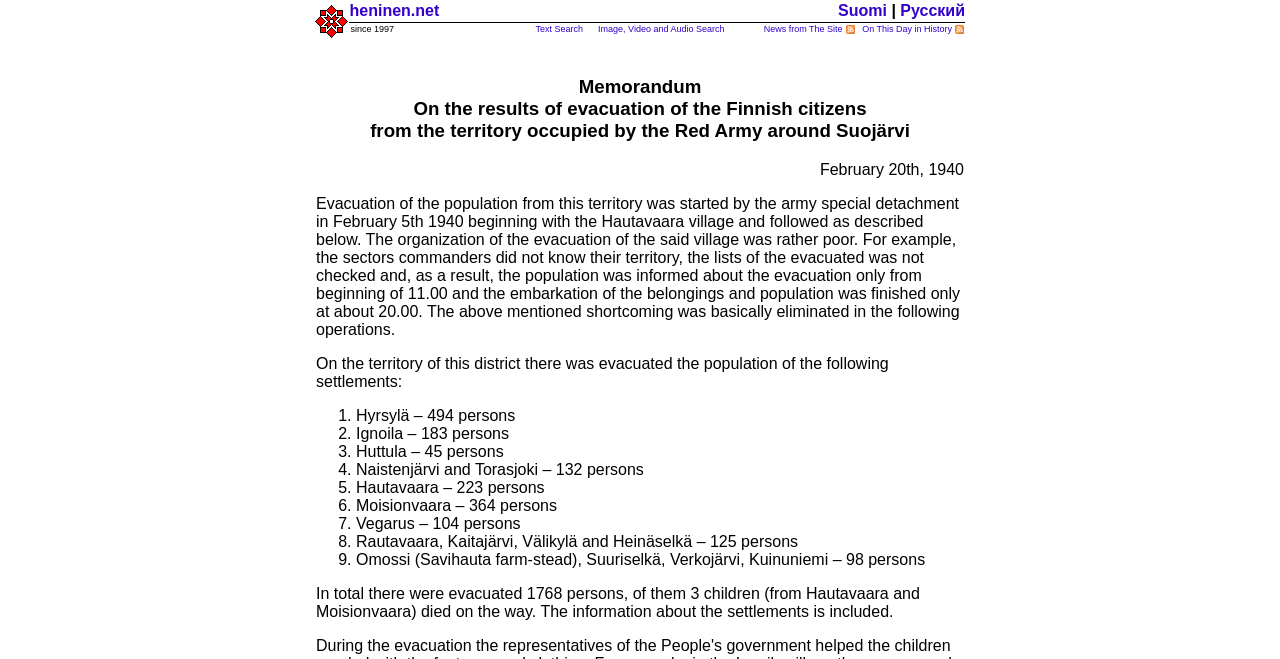Show the bounding box coordinates of the element that should be clicked to complete the task: "View Image, Video and Audio Search".

[0.467, 0.036, 0.566, 0.052]